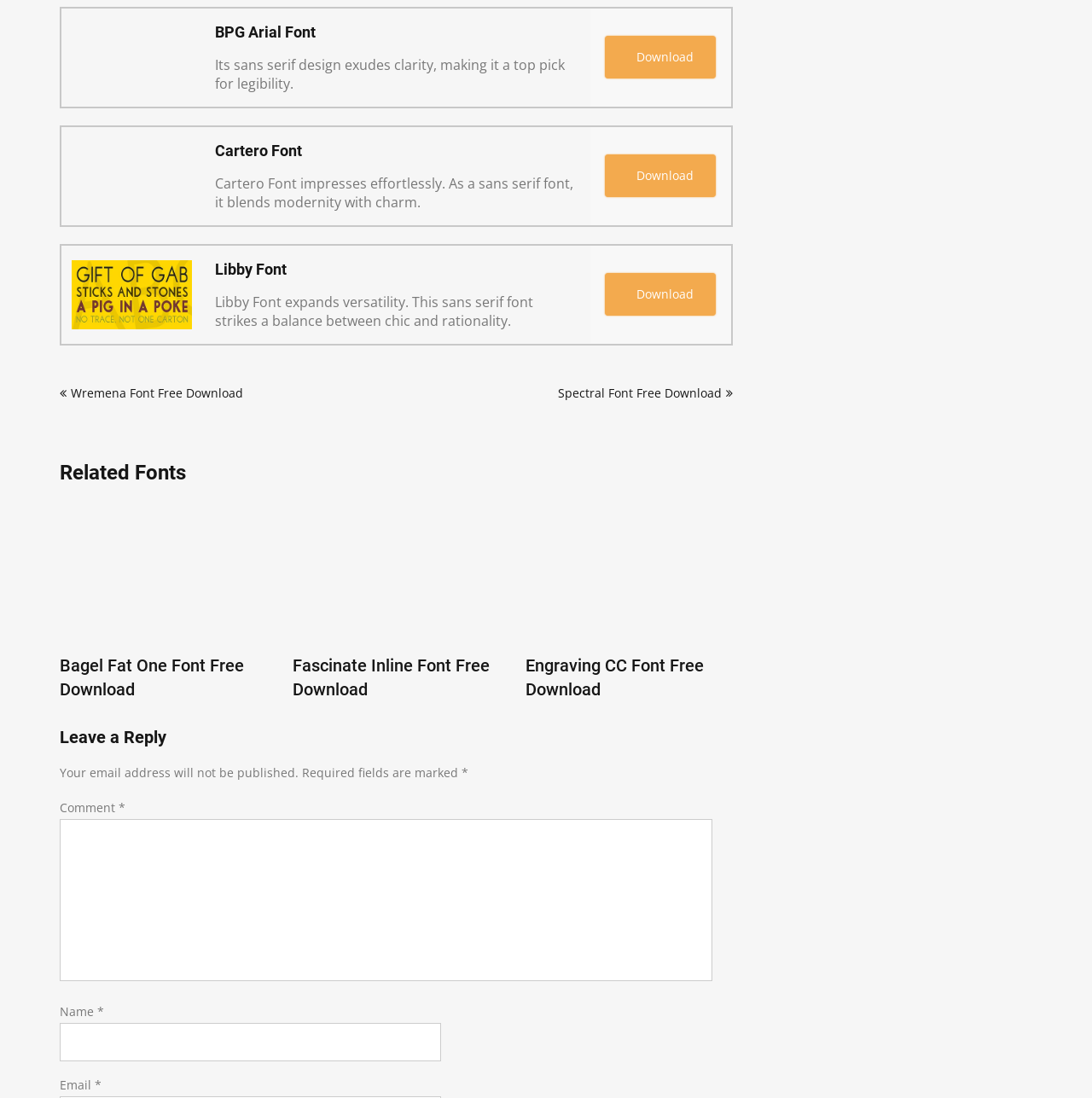Determine the bounding box coordinates of the region that needs to be clicked to achieve the task: "Select Bagel Fat One Font Family Free Download".

[0.043, 0.455, 0.256, 0.645]